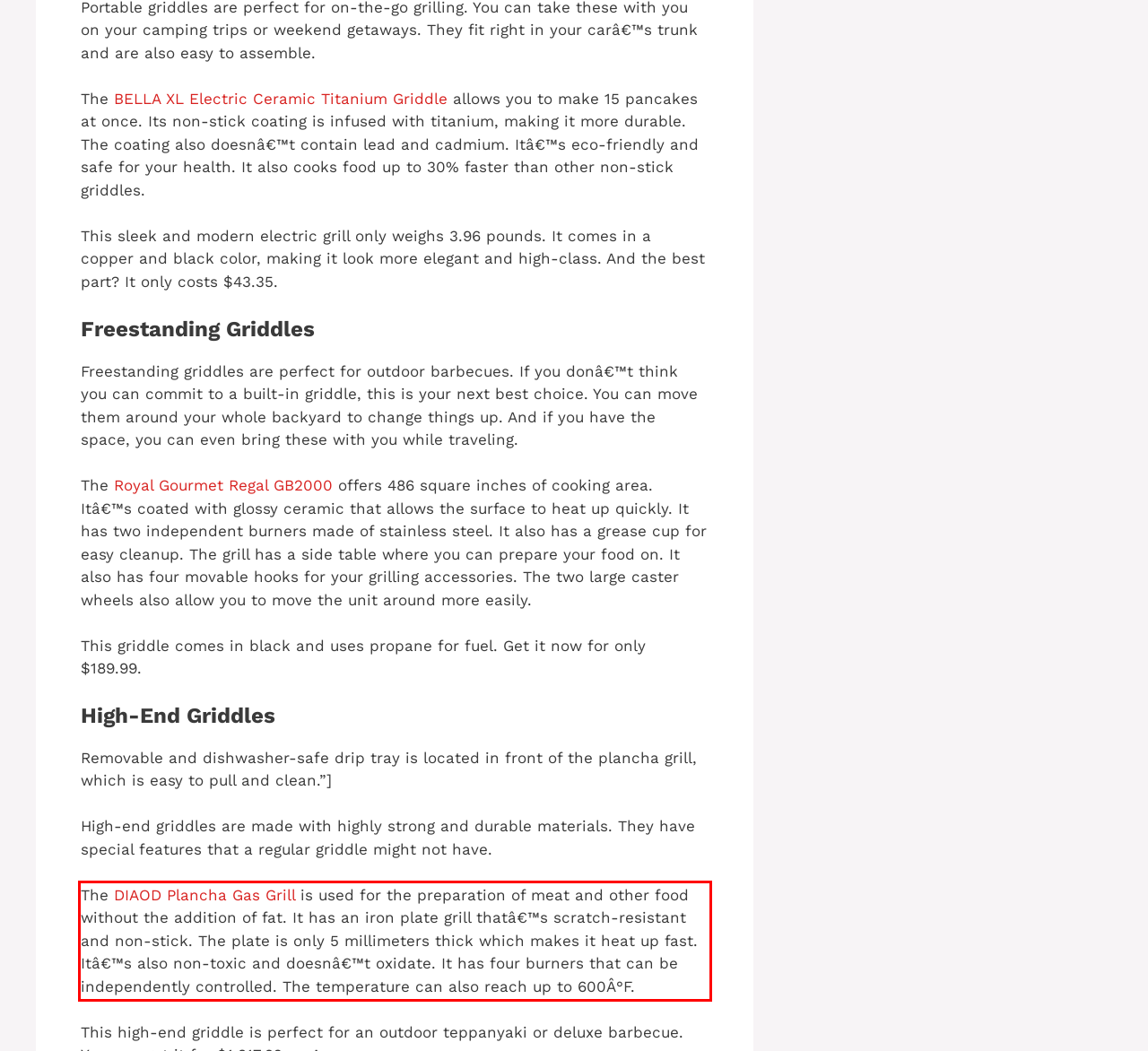The screenshot provided shows a webpage with a red bounding box. Apply OCR to the text within this red bounding box and provide the extracted content.

The DIAOD Plancha Gas Grill is used for the preparation of meat and other food without the addition of fat. It has an iron plate grill thatâ€™s scratch-resistant and non-stick. The plate is only 5 millimeters thick which makes it heat up fast. Itâ€™s also non-toxic and doesnâ€™t oxidate. It has four burners that can be independently controlled. The temperature can also reach up to 600Â°F.